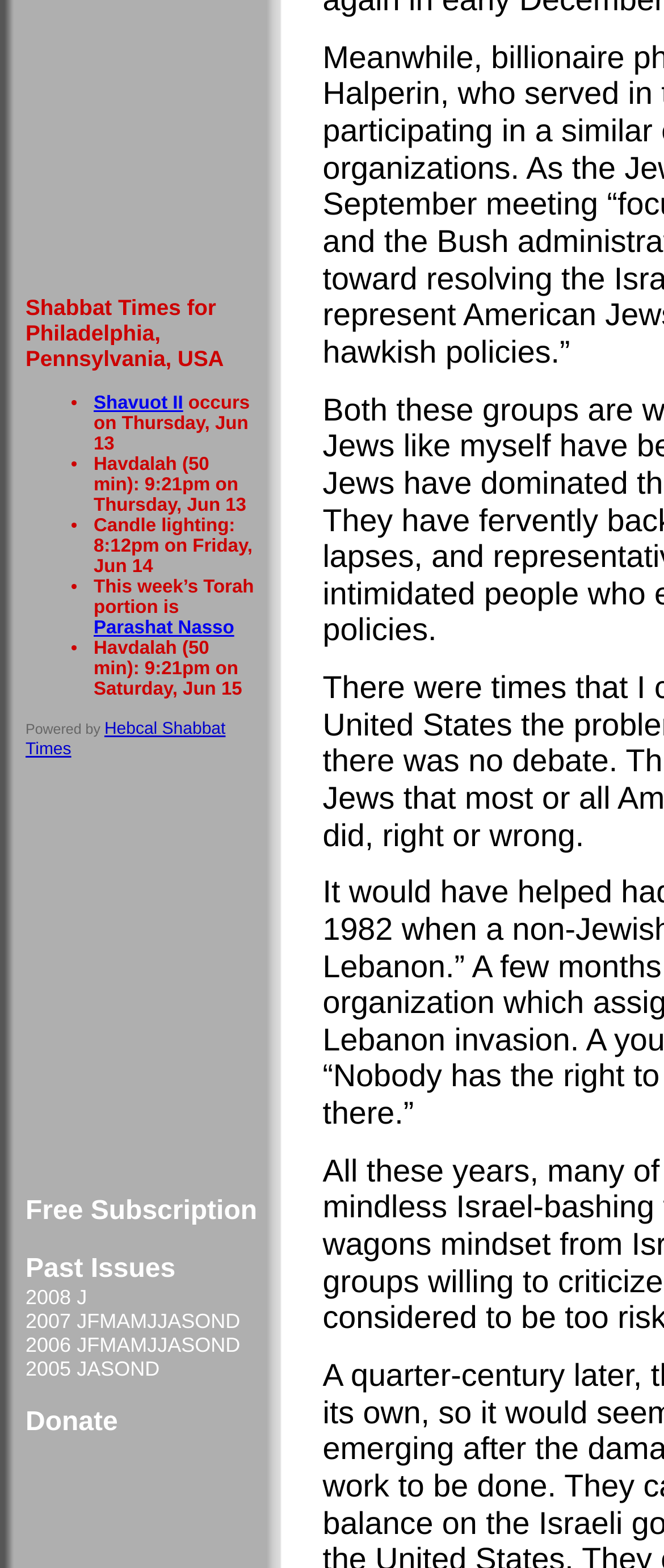Please find the bounding box for the UI component described as follows: "Shavuot II".

[0.141, 0.251, 0.276, 0.264]